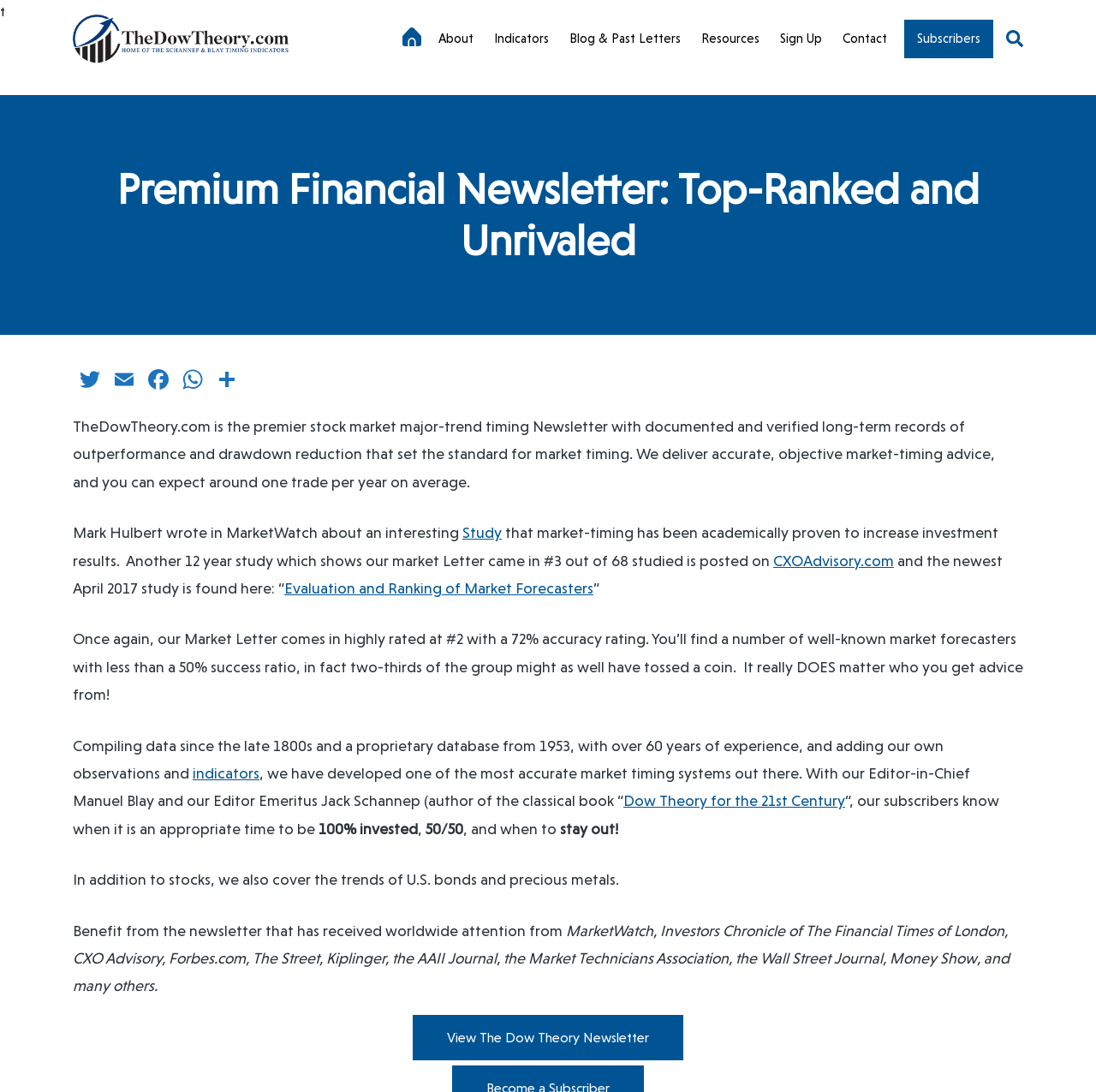Locate the bounding box coordinates of the element you need to click to accomplish the task described by this instruction: "Click on the Home link".

[0.367, 0.025, 0.384, 0.043]